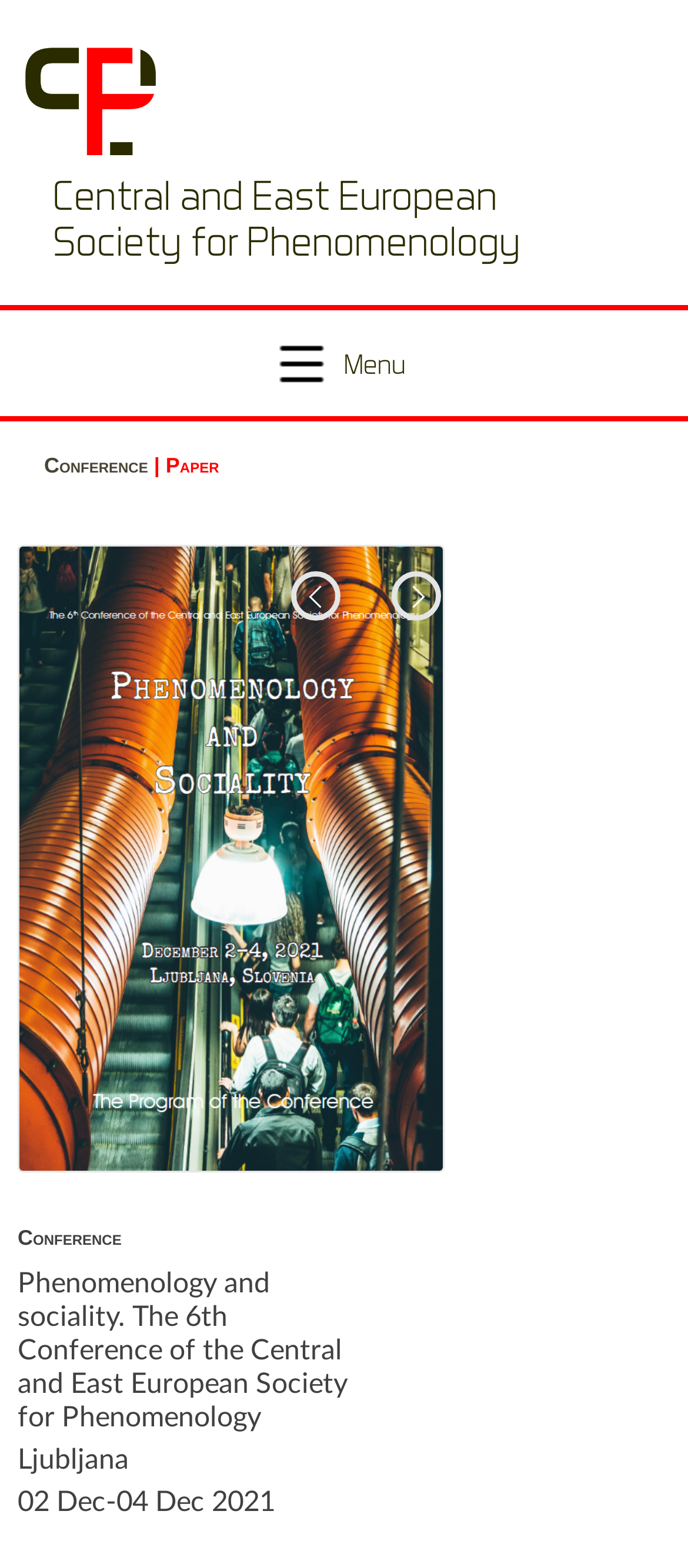Answer the question below with a single word or a brief phrase: 
How many links are on the page?

7